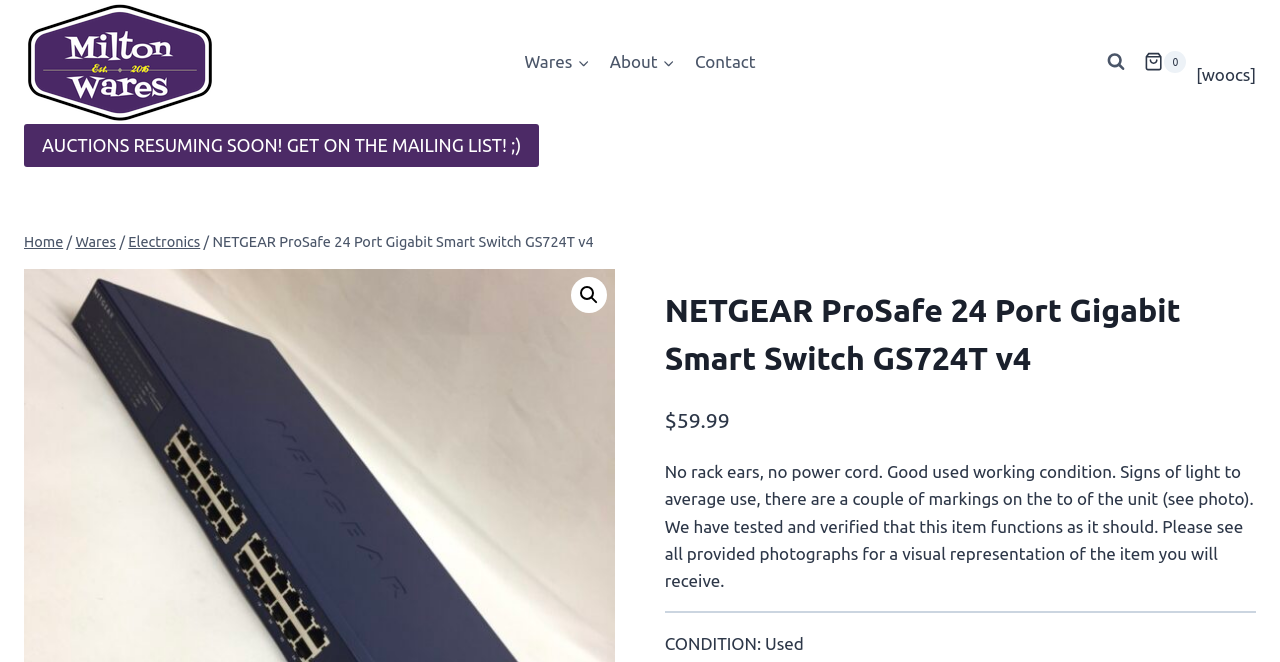Identify the bounding box coordinates of the clickable region to carry out the given instruction: "View the shopping cart".

[0.894, 0.077, 0.927, 0.11]